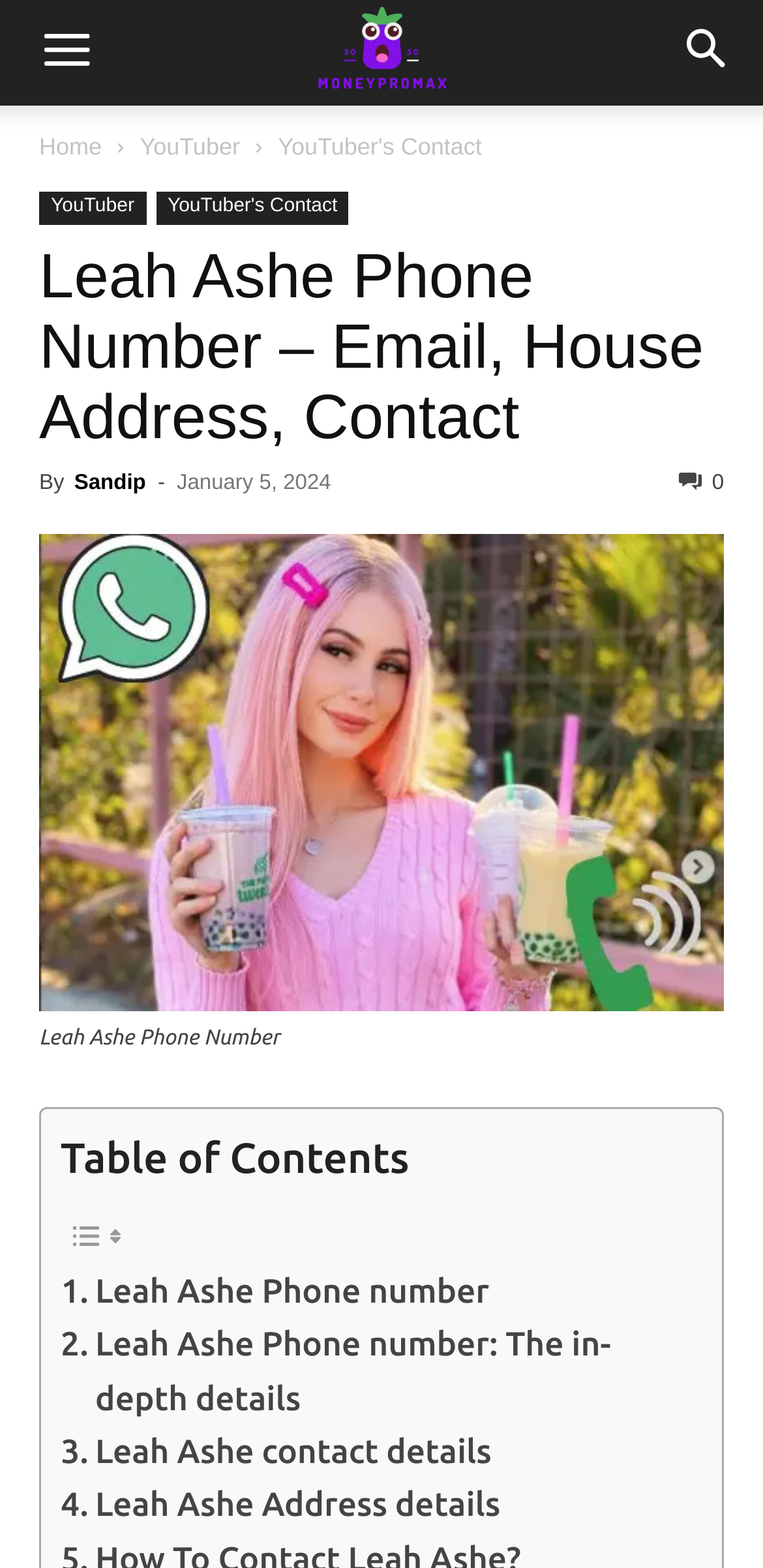Determine the bounding box coordinates of the element's region needed to click to follow the instruction: "Click on Search". Provide these coordinates as four float numbers between 0 and 1, formatted as [left, top, right, bottom].

[0.856, 0.0, 1.0, 0.067]